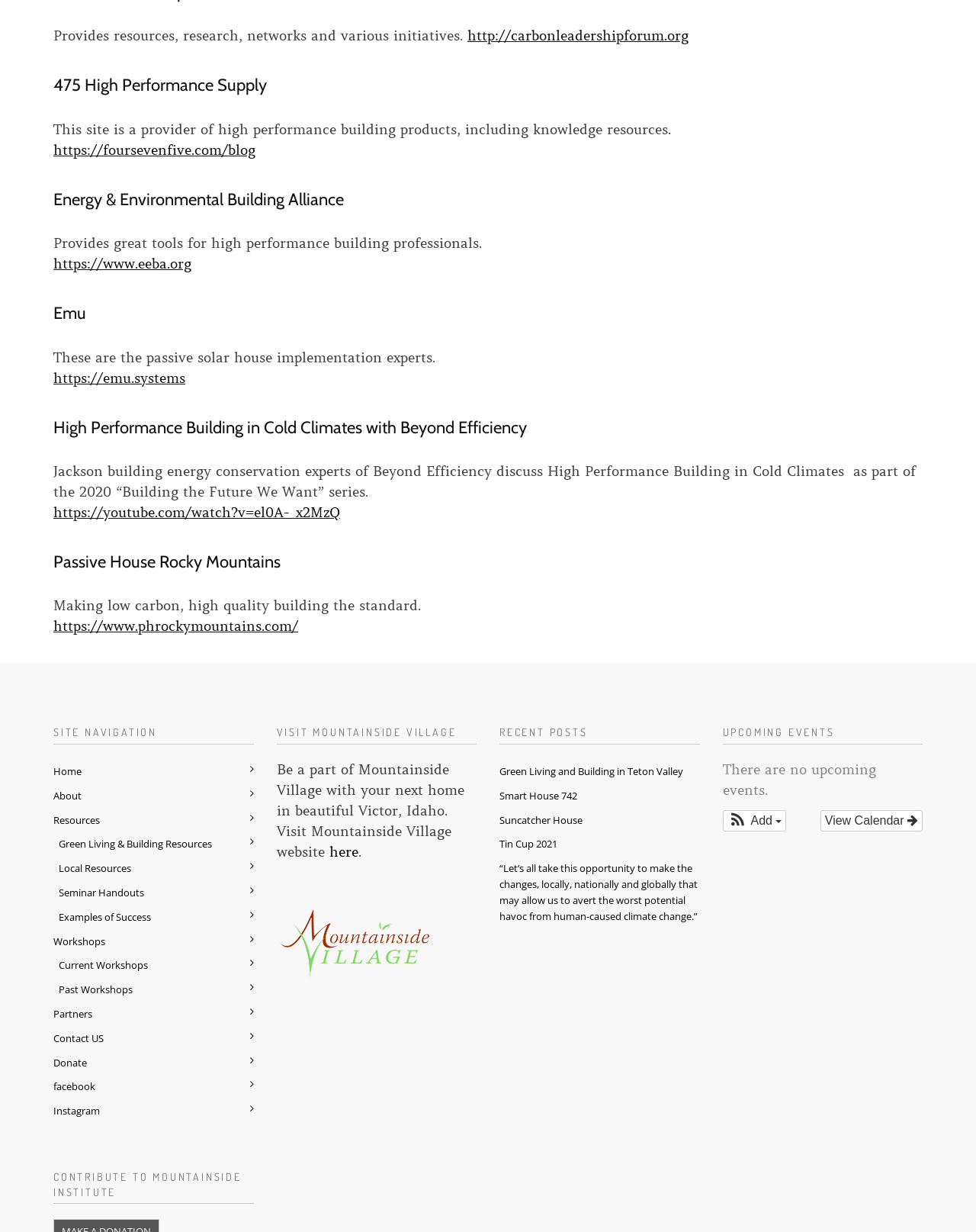How many upcoming events are listed on the webpage?
Using the visual information, answer the question in a single word or phrase.

0